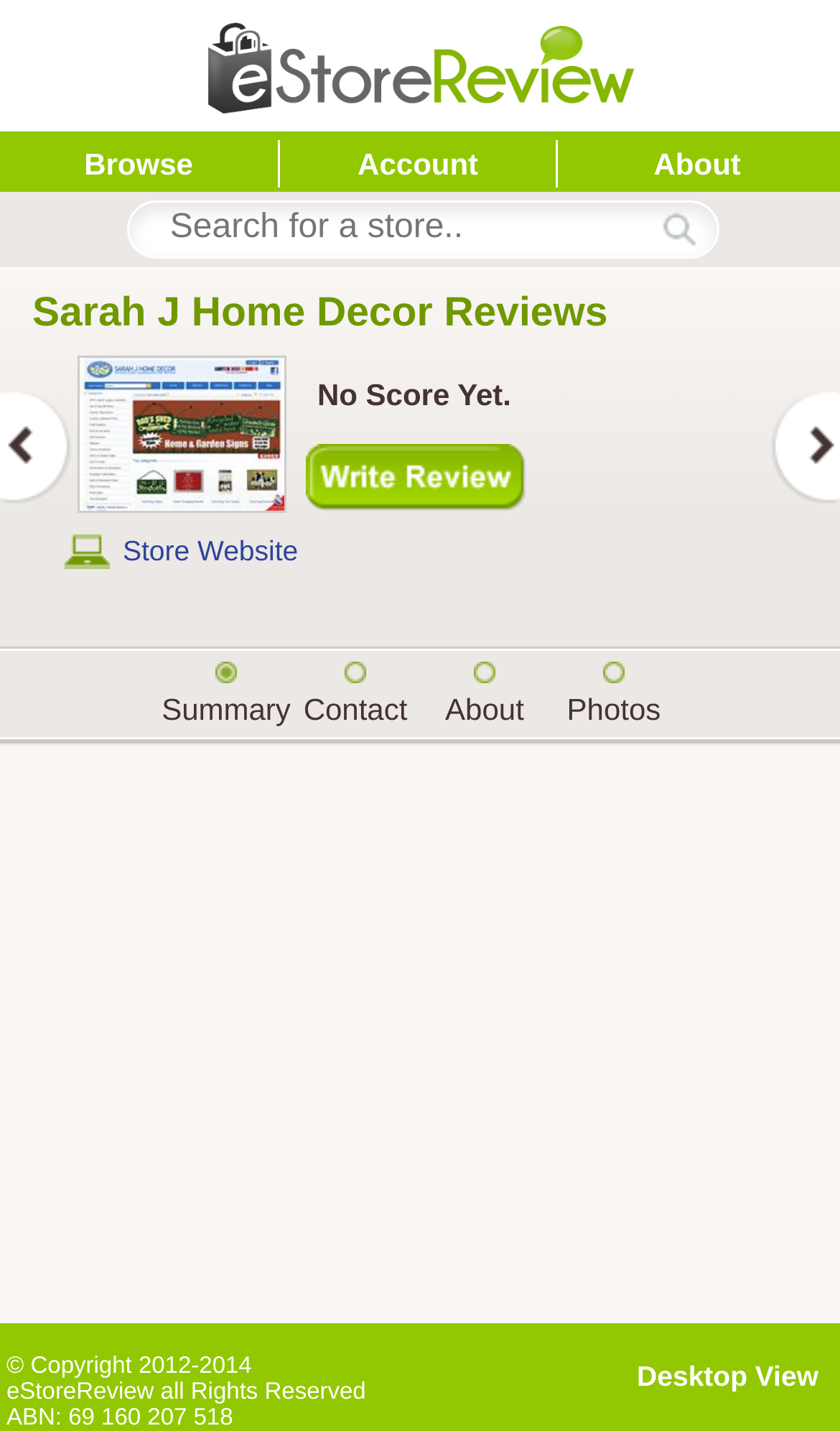Produce an extensive caption that describes everything on the webpage.

The webpage is about Sarah J Home Decor reviews on eStoreReview.com.au. At the top left, there is an eStoreReview logo, which is an image linked to the website's homepage. Next to it, there are three links: "Browse", "Account", and "About", which are aligned horizontally. Below these links, there is a search bar with a placeholder text "Search for a store.." and a search button.

The main content of the page is divided into two sections. The first section is a heading that reads "Sarah J Home Decor Reviews" and is centered at the top of the page. Below the heading, there is a link to Sarah J Home Decor's website, accompanied by an image of the store's logo. Next to the link, there is a rating system with a text "No Score Yet." and a link to write a new review.

The second section is a table with four columns, labeled "Summary", "Contact", "About", and "Photos". This table likely contains information about Sarah J Home Decor. Below the table, there is an advertisement iframe that takes up most of the page's width.

At the bottom of the page, there are three lines of text with copyright information, including the website's name, copyright years, and ABN number. Finally, there is a link to switch to the desktop view, located at the bottom right corner of the page.